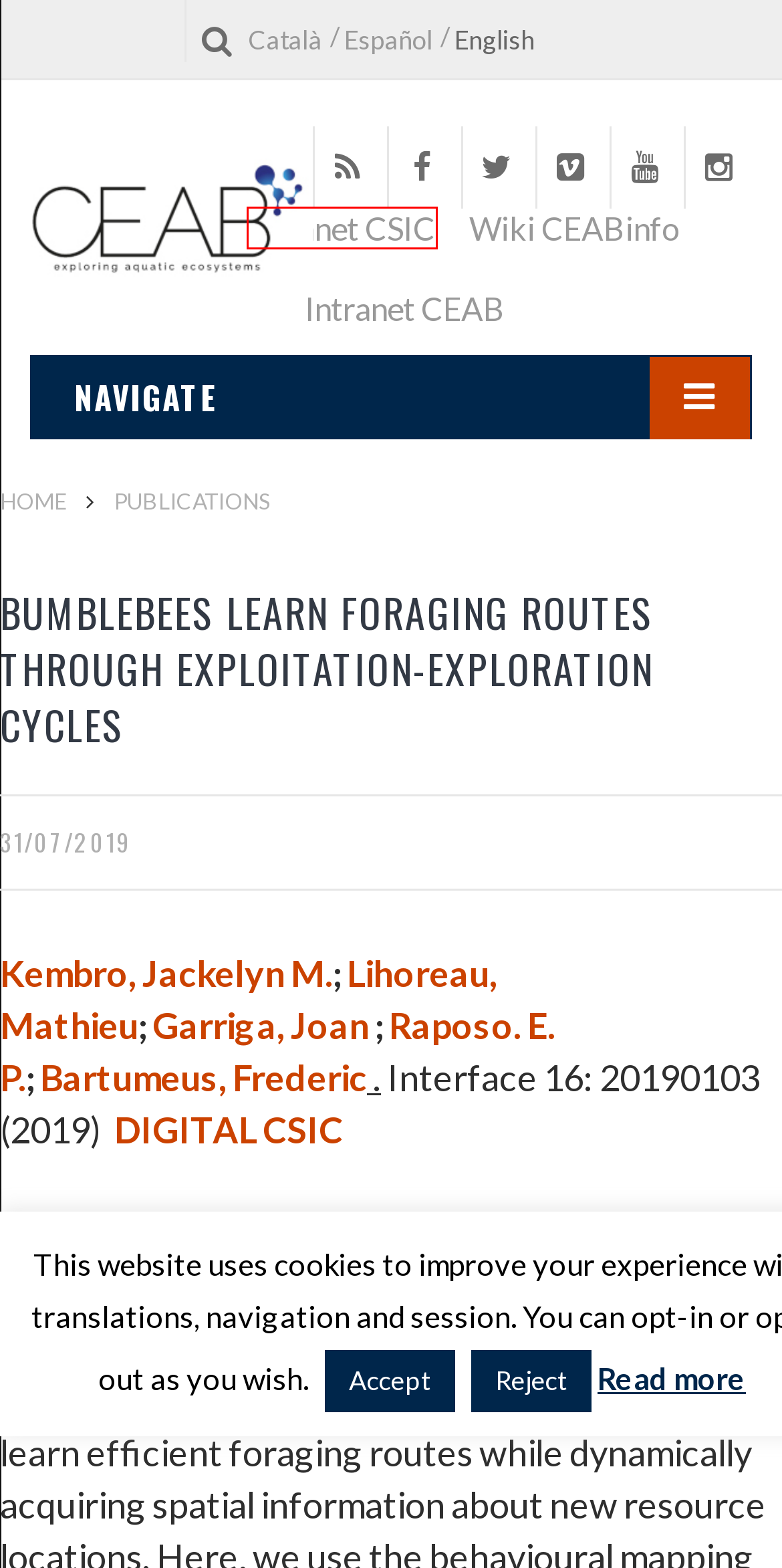Given a webpage screenshot with a red bounding box around a UI element, choose the webpage description that best matches the new webpage after clicking the element within the bounding box. Here are the candidates:
A. Bumblebees learn foraging routes through exploitation-exploration cycles | DIGITAL.CSIC
B. Garriga, Joan | DIGITAL.CSIC
C. CSIC – Servicio de autenticación
D. Buscando en DSpace | DIGITAL.CSIC
E. CEAB — Centre d'Estudis Avançats de Blanes
F. Contact
G. Log In ‹ CEAB — WordPress
H. Comments on: Bumblebees learn foraging routes through exploitation-exploration cycles

C